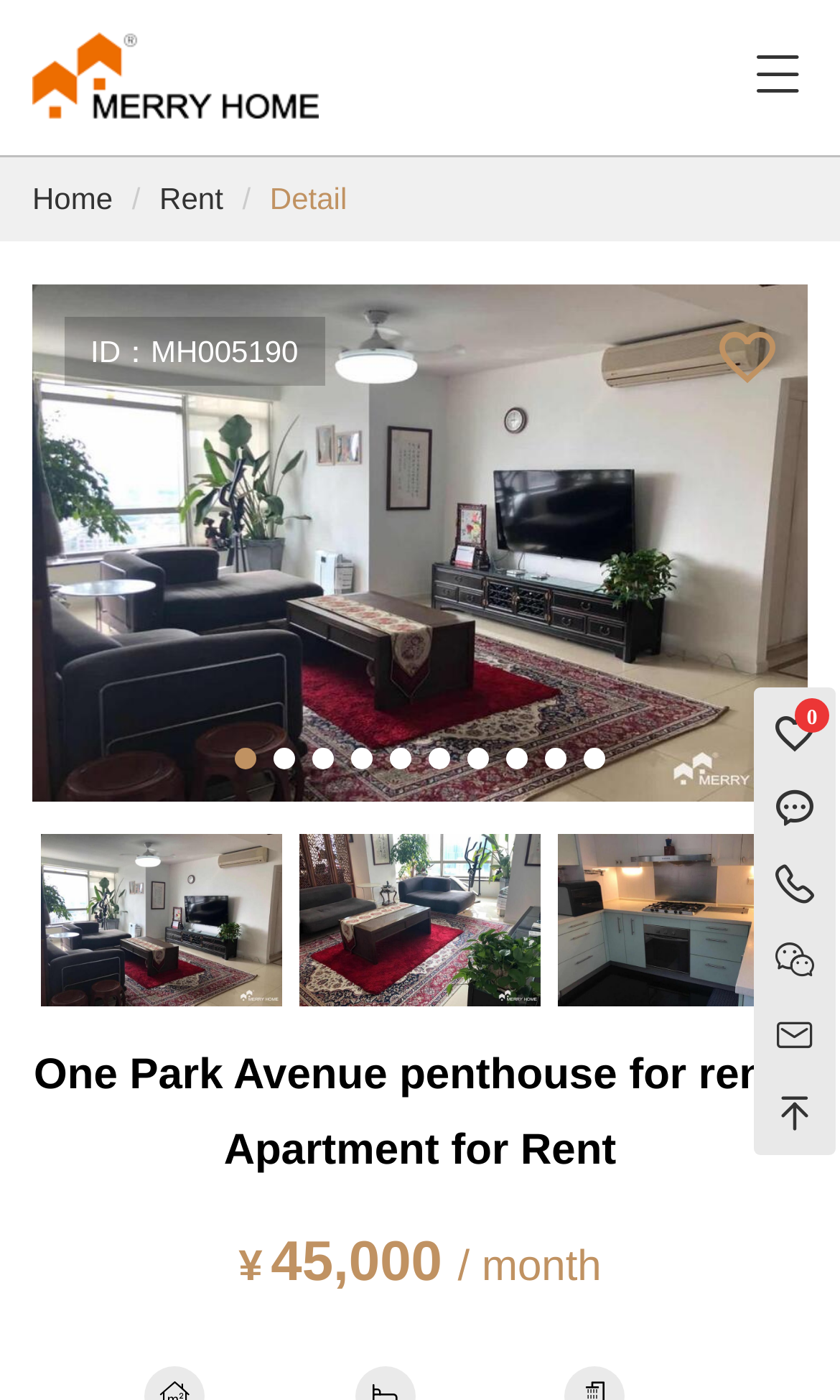Offer a comprehensive description of the webpage’s content and structure.

The webpage appears to be a property listing page, specifically for a penthouse apartment for rent in Shanghai. At the top of the page, there is a prominent link with an accompanying image, both of which have the same text, "One Park Avenue penthouse for rent - Apartment for Rent - 4Beds Baths 260.00m² 45000 RMB/month - Shanghai Apartment Villa House for rent- Property Rental, Merry Home Real Estate and Relocation Services". This suggests that the page is dedicated to showcasing this particular property.

Below this, there are several navigation links, including "Home", "Rent", and a static text element labeled "Detail". These elements are positioned near the top of the page, indicating that they are part of a navigation menu.

Further down the page, there is a static text element displaying the property ID, "MH005190". This is followed by a large image of the property, which takes up most of the width of the page.

Below the image, there are several static text elements that provide more details about the property. These include the property title, "One Park Avenue penthouse for rent - Apartment for Rent", and the rental price, "¥45,000 / month". The price is displayed prominently, with the currency symbol and unit ("month") clearly indicated.

Overall, the page appears to be well-organized and easy to navigate, with clear headings and concise text that provides essential information about the property.